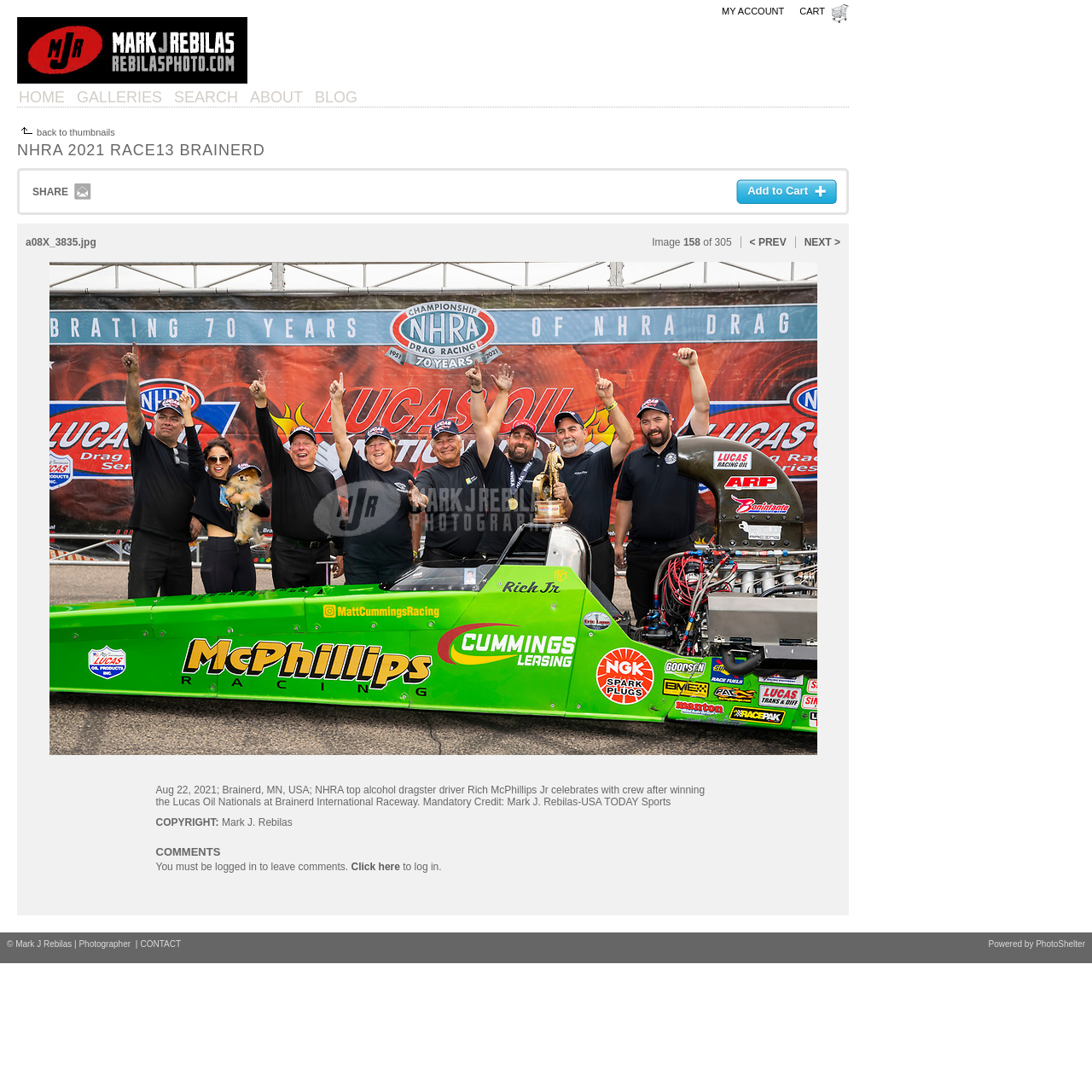Please extract the title of the webpage.

NHRA 2021 RACE13 BRAINERD